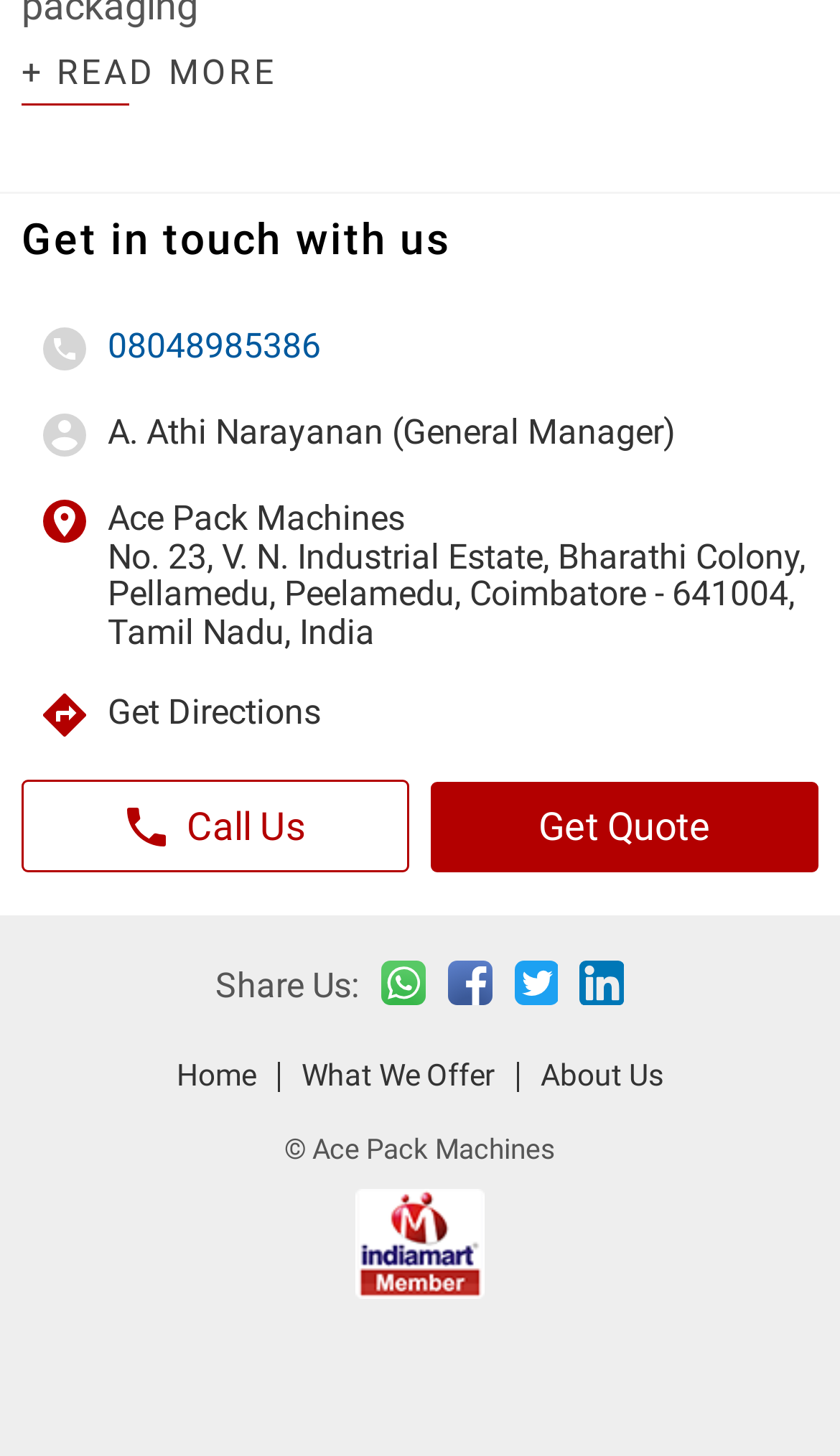Determine the bounding box coordinates of the section I need to click to execute the following instruction: "Call Us". Provide the coordinates as four float numbers between 0 and 1, i.e., [left, top, right, bottom].

[0.026, 0.536, 0.487, 0.599]